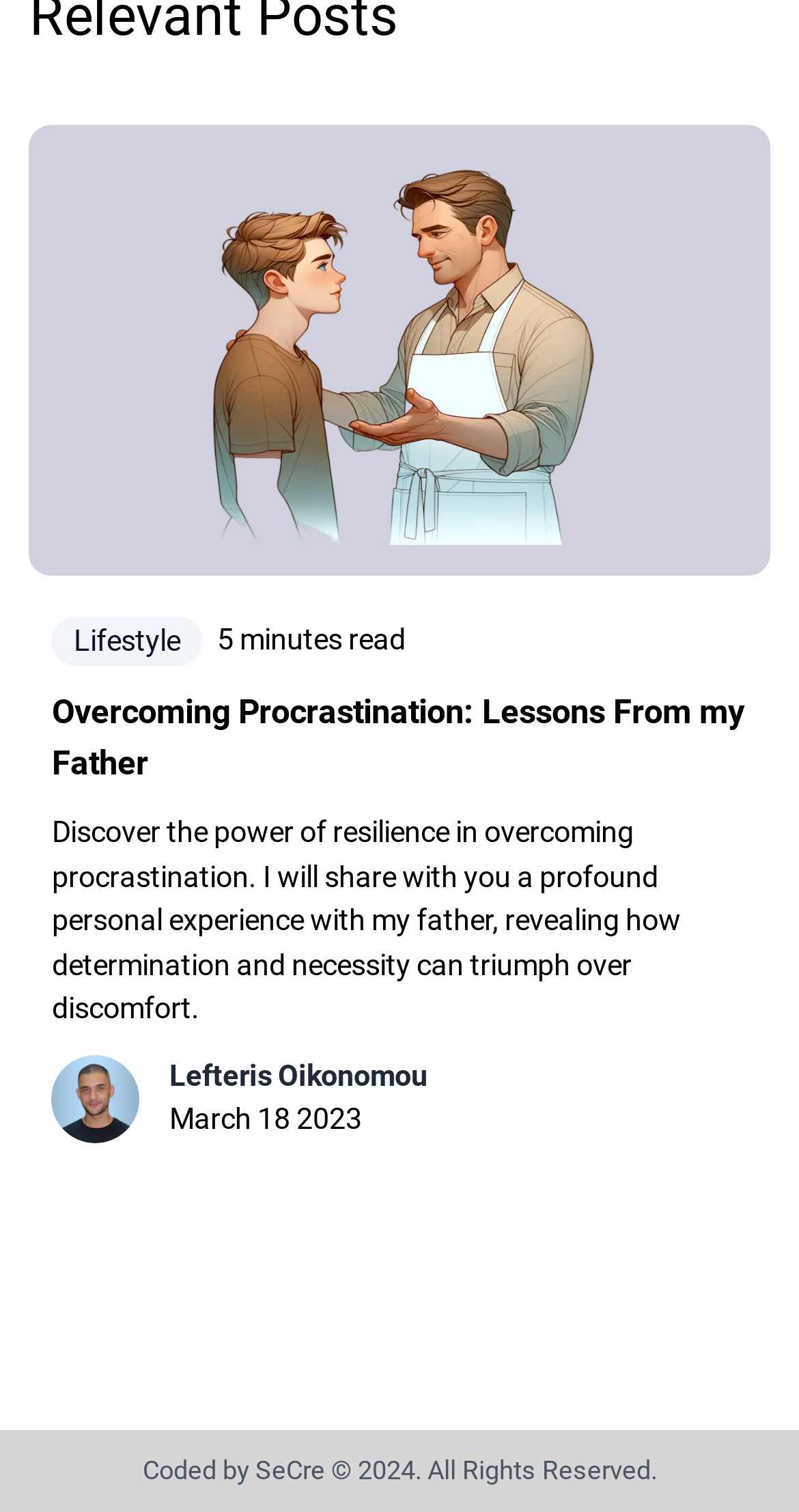Provide a brief response using a word or short phrase to this question:
What is the category of the article?

Lifestyle